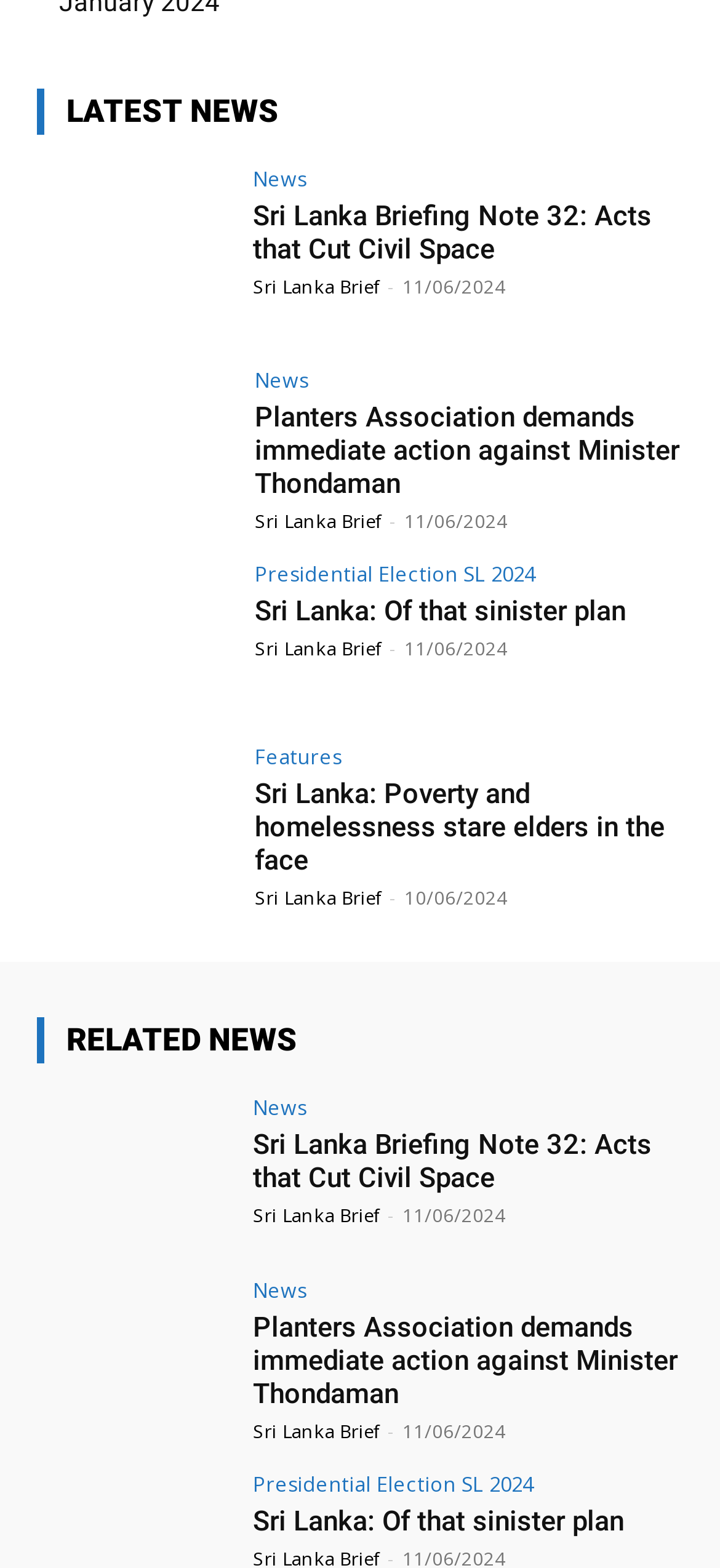Locate the bounding box coordinates of the area you need to click to fulfill this instruction: 'Explore the roles and functions of the Governor-General'. The coordinates must be in the form of four float numbers ranging from 0 to 1: [left, top, right, bottom].

None